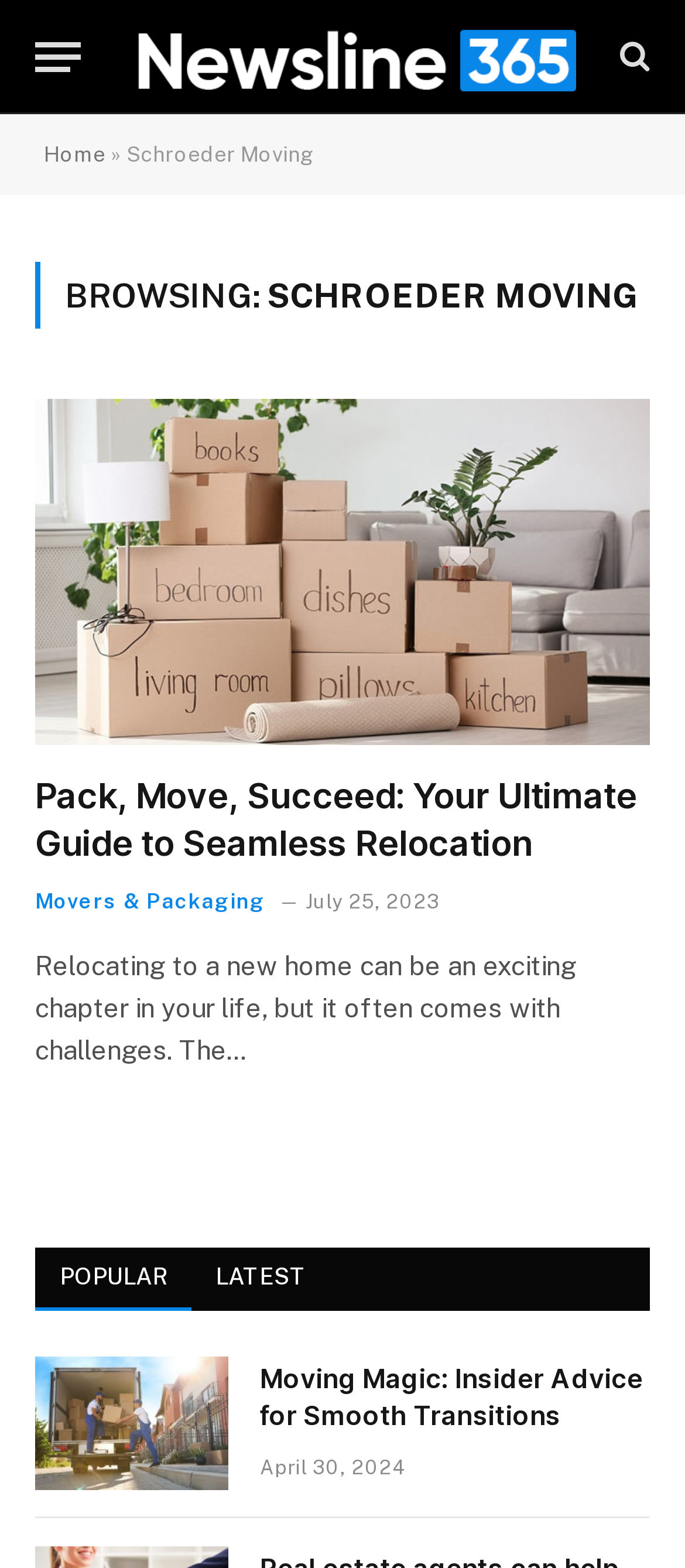From the given element description: "Movers & Packaging", find the bounding box for the UI element. Provide the coordinates as four float numbers between 0 and 1, in the order [left, top, right, bottom].

[0.051, 0.564, 0.387, 0.585]